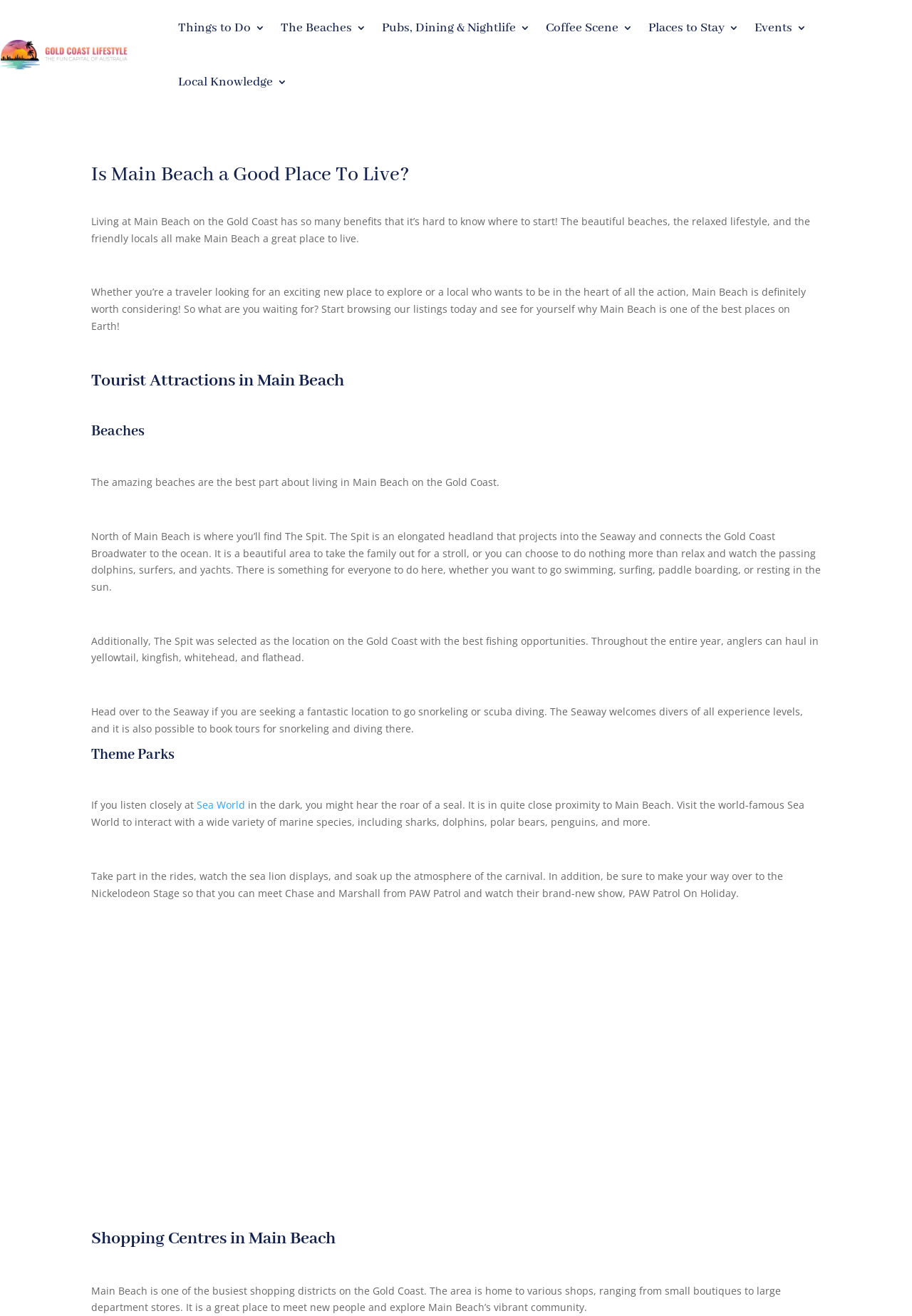What is the purpose of the Seaway?
Analyze the image and deliver a detailed answer to the question.

The webpage mentions 'Head over to the Seaway if you are seeking a fantastic location to go snorkeling or scuba diving.' This indicates that the Seaway is a location for snorkeling and scuba diving.